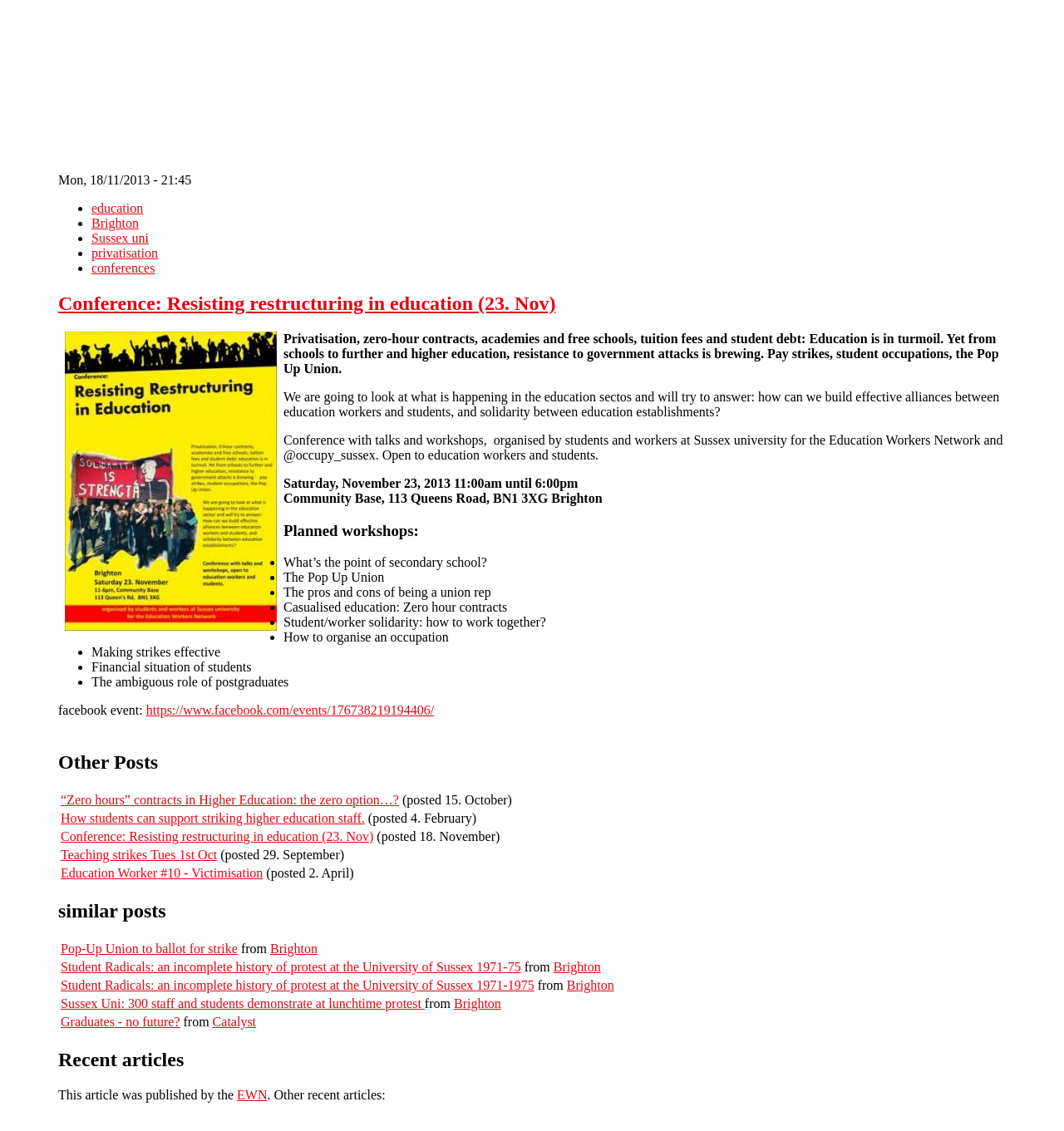Locate the bounding box coordinates of the element to click to perform the following action: 'read the '“Zero hours” contracts in Higher Education: the zero option…?' post'. The coordinates should be given as four float values between 0 and 1, in the form of [left, top, right, bottom].

[0.057, 0.701, 0.375, 0.714]